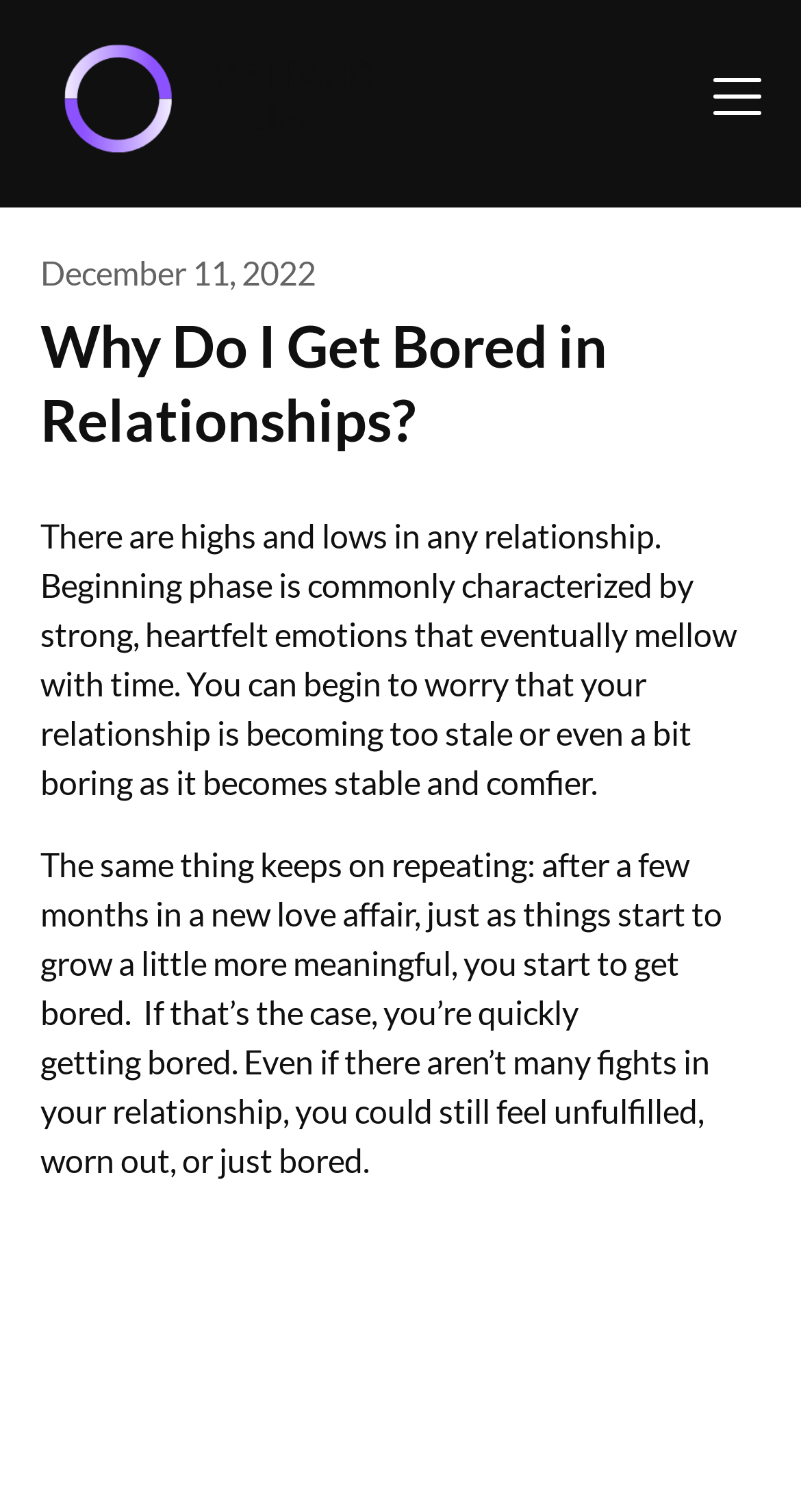When was the article published?
Using the image as a reference, deliver a detailed and thorough answer to the question.

The publication date can be found in the header section of the webpage, where it says 'December 11, 2022' in a time format.